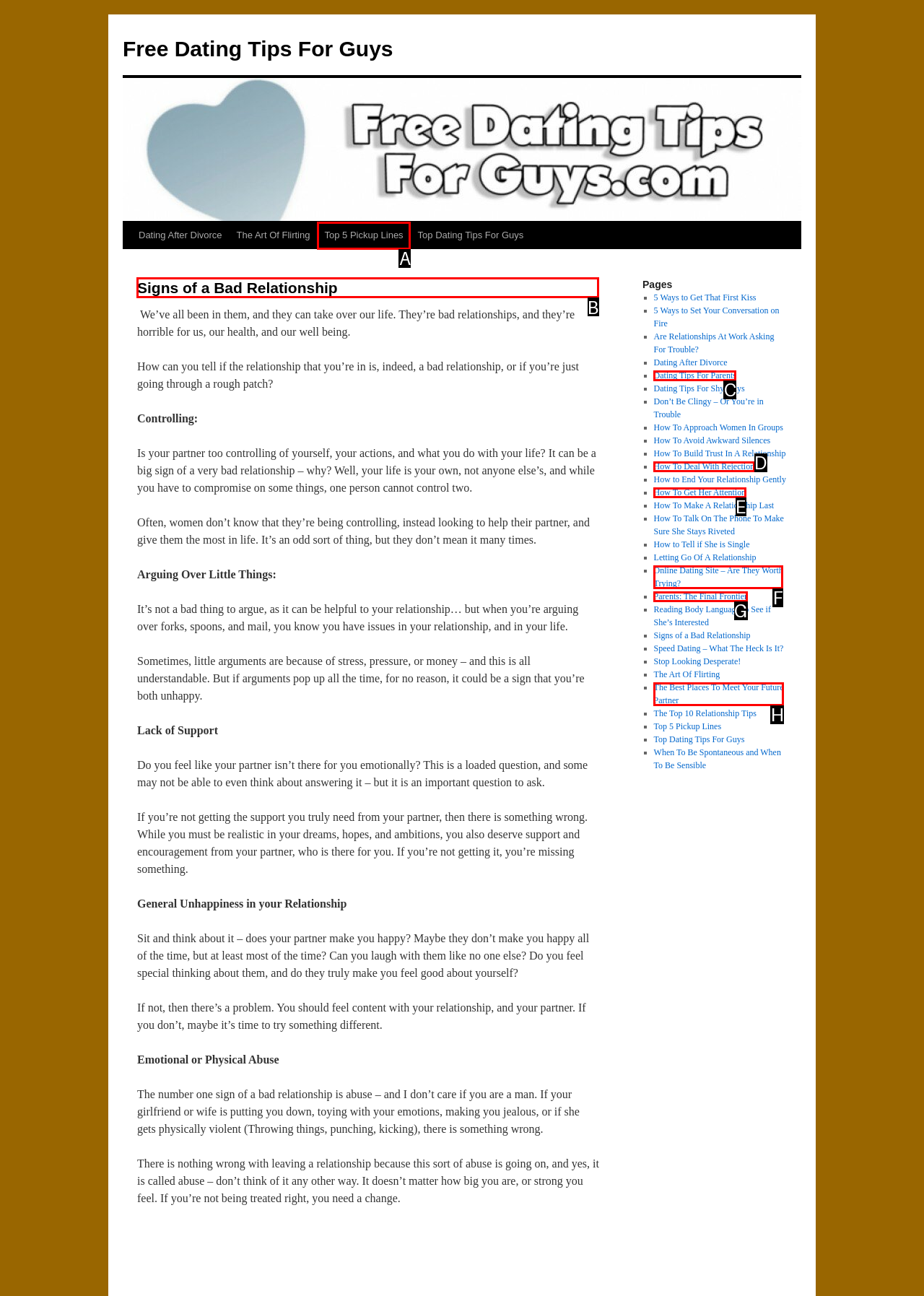Identify the appropriate lettered option to execute the following task: Read 'Signs of a Bad Relationship'
Respond with the letter of the selected choice.

B